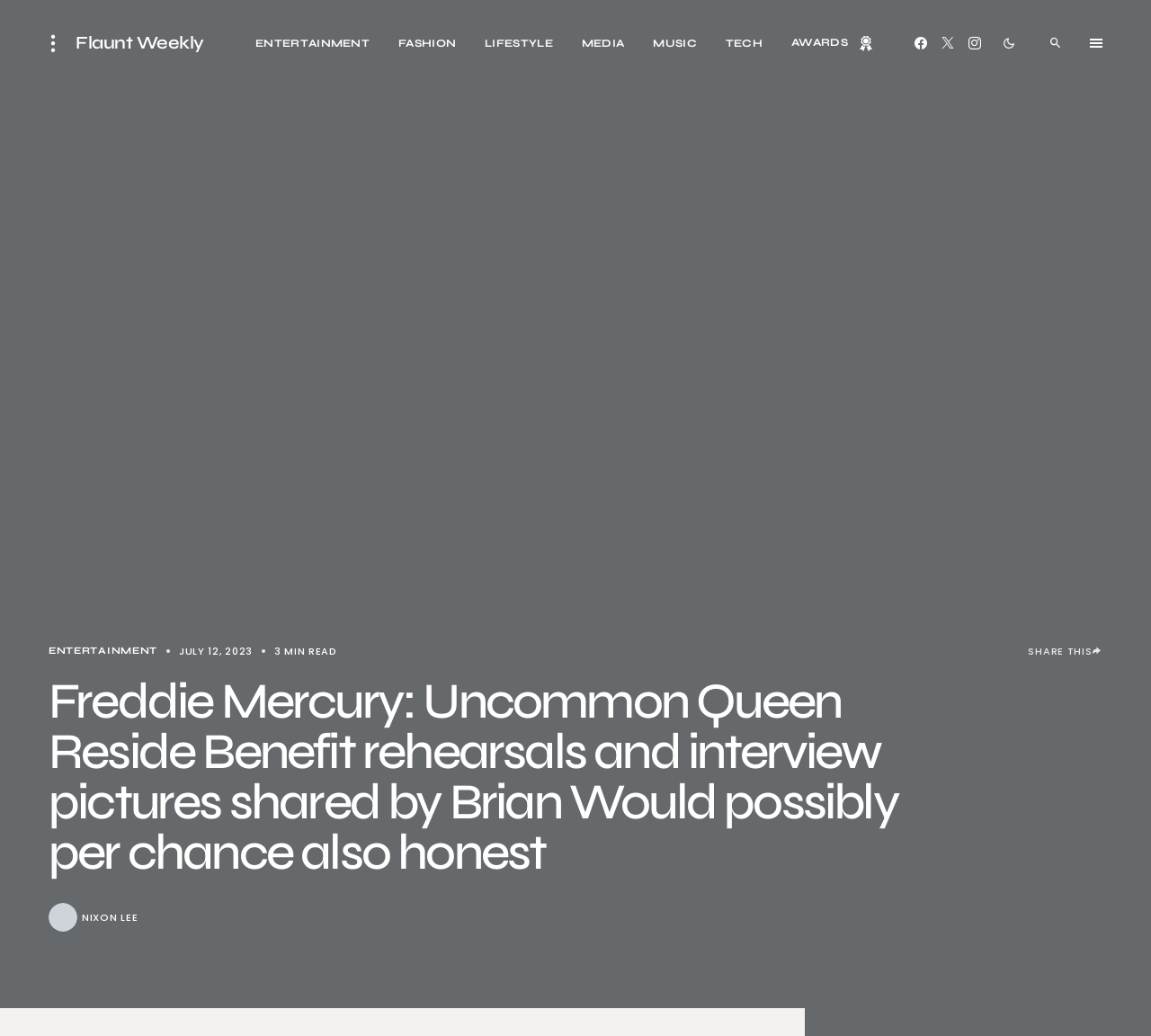Locate the bounding box coordinates of the area to click to fulfill this instruction: "View NIXON LEE's profile". The bounding box should be presented as four float numbers between 0 and 1, in the order [left, top, right, bottom].

[0.071, 0.881, 0.12, 0.89]